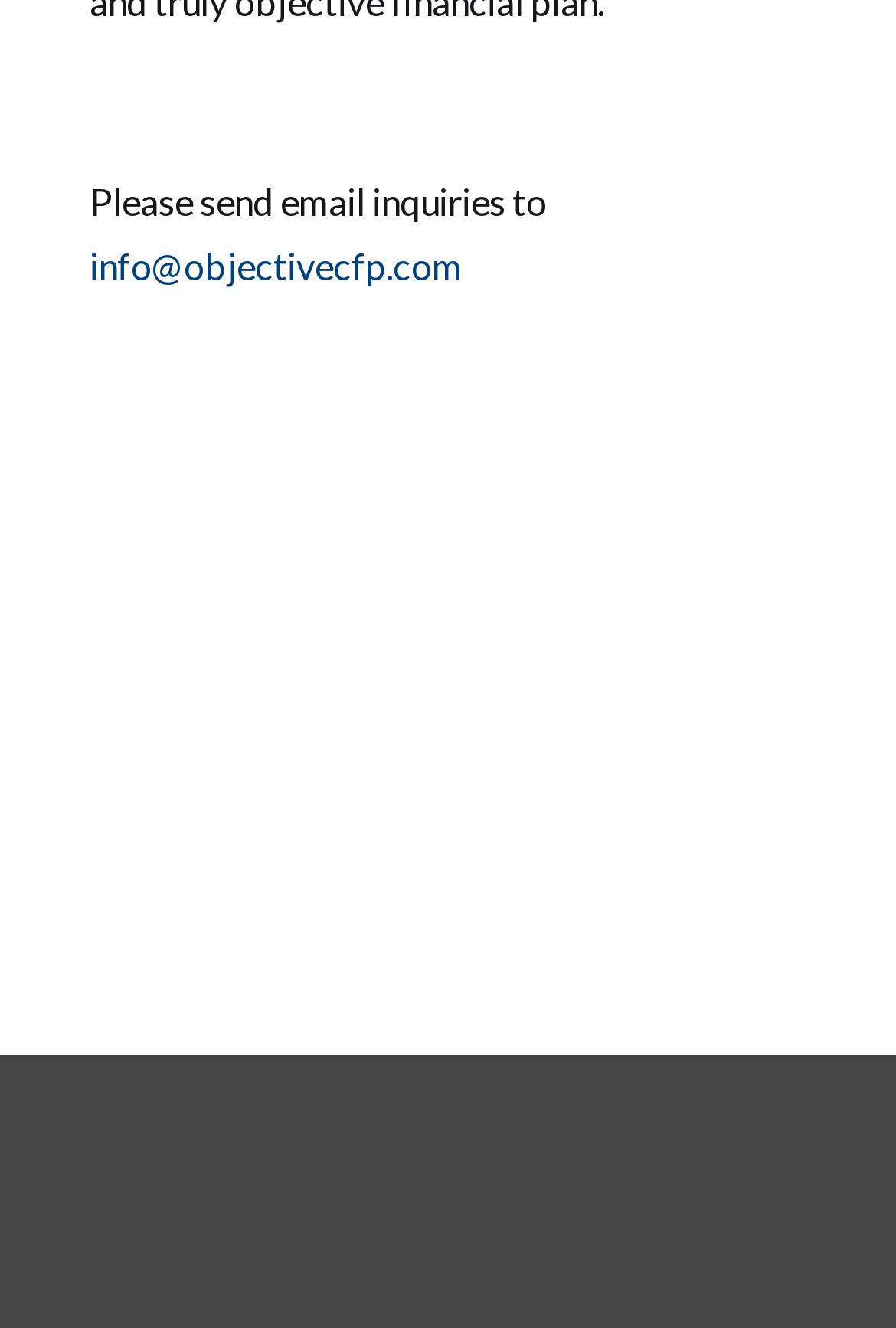Please find the bounding box for the following UI element description. Provide the coordinates in (top-left x, top-left y, bottom-right x, bottom-right y) format, with values between 0 and 1: Elegant Themes

[0.341, 0.887, 0.646, 0.92]